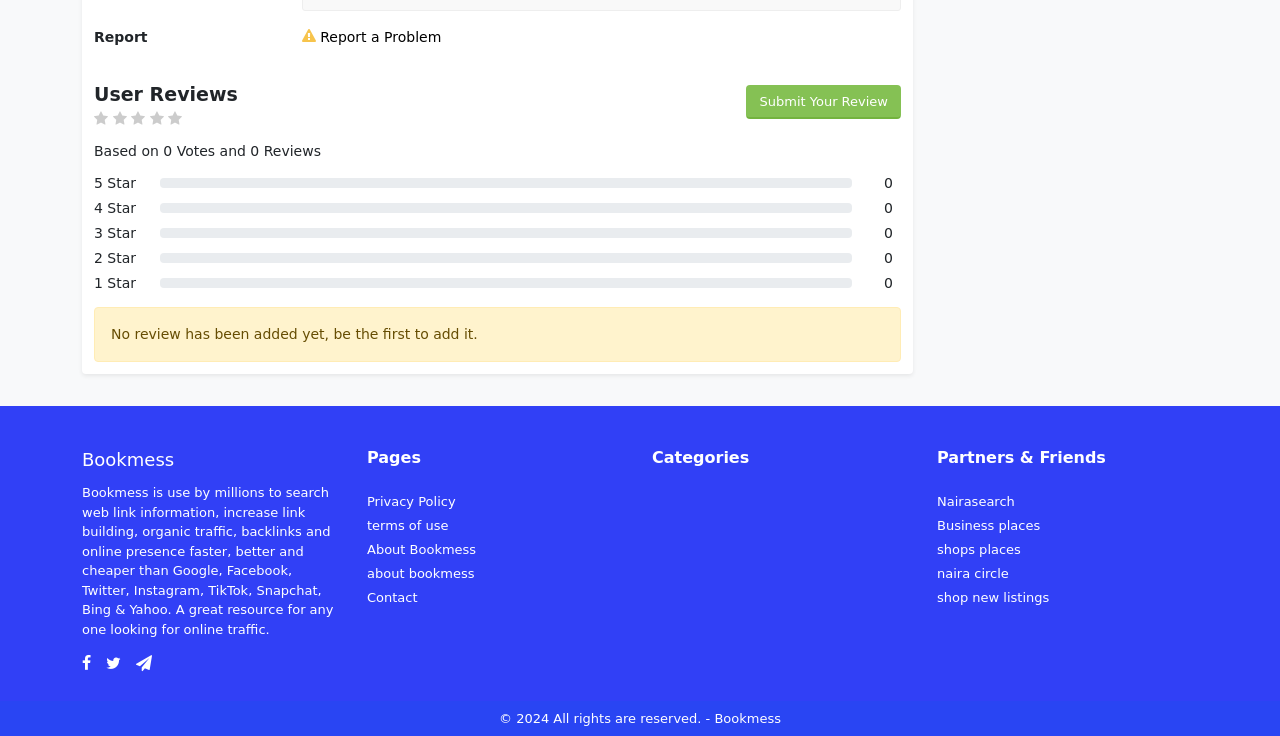Given the description of a UI element: "shop new listings", identify the bounding box coordinates of the matching element in the webpage screenshot.

[0.732, 0.801, 0.82, 0.822]